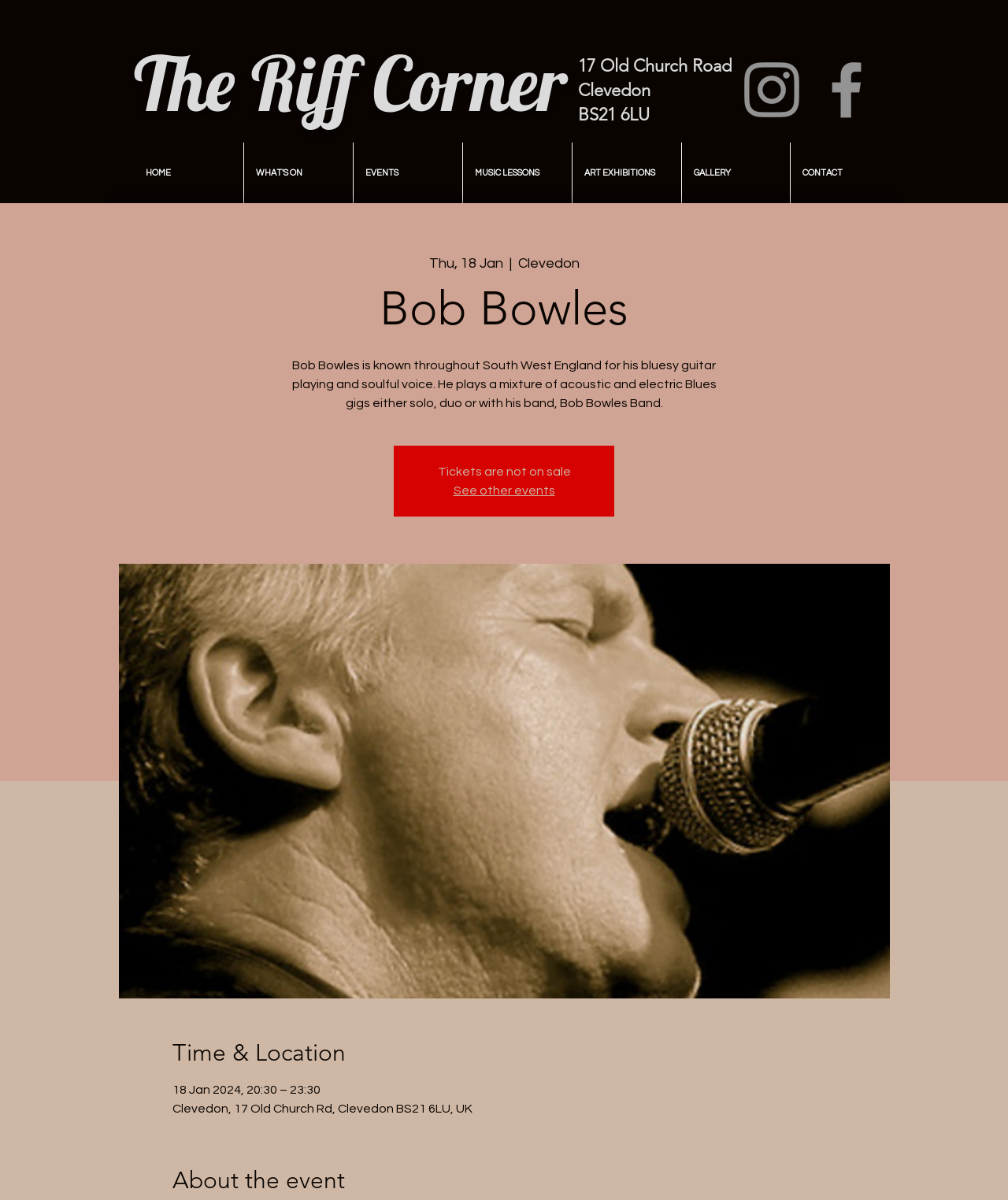Please determine the bounding box coordinates of the element to click on in order to accomplish the following task: "See other events". Ensure the coordinates are four float numbers ranging from 0 to 1, i.e., [left, top, right, bottom].

[0.45, 0.403, 0.55, 0.414]